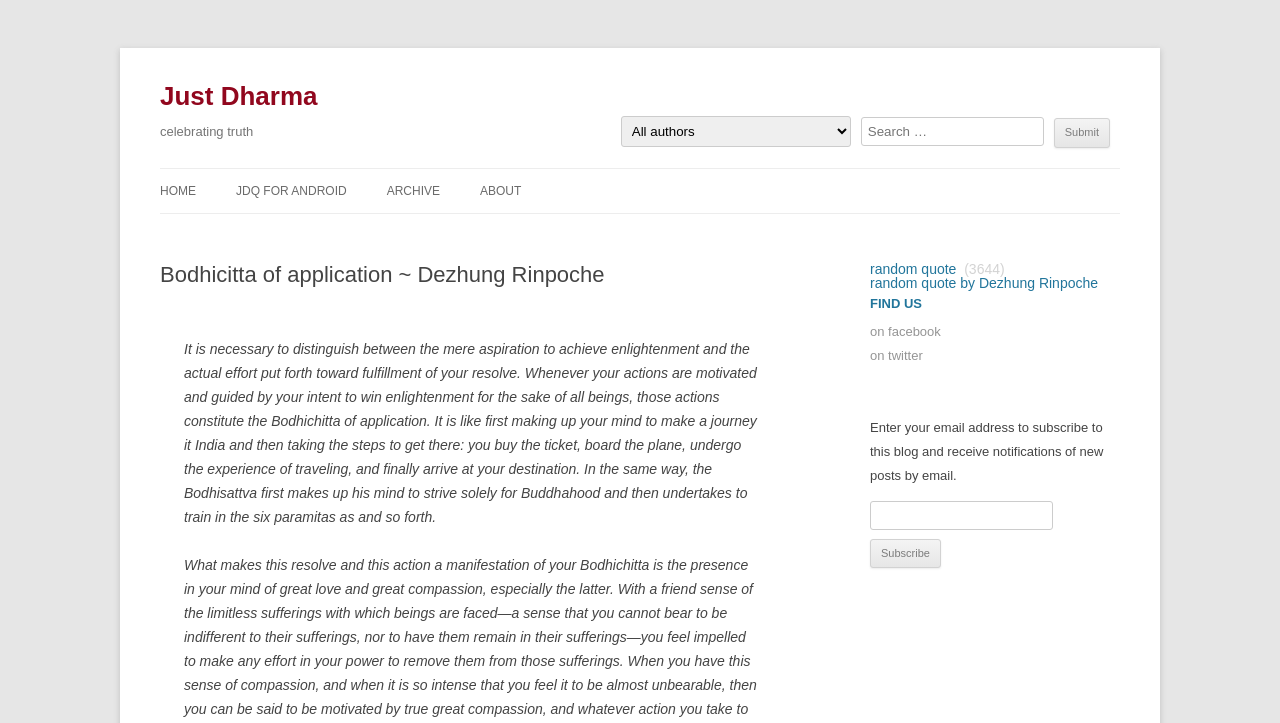Locate the UI element that matches the description value="Submit" in the webpage screenshot. Return the bounding box coordinates in the format (top-left x, top-left y, bottom-right x, bottom-right y), with values ranging from 0 to 1.

[0.823, 0.163, 0.867, 0.204]